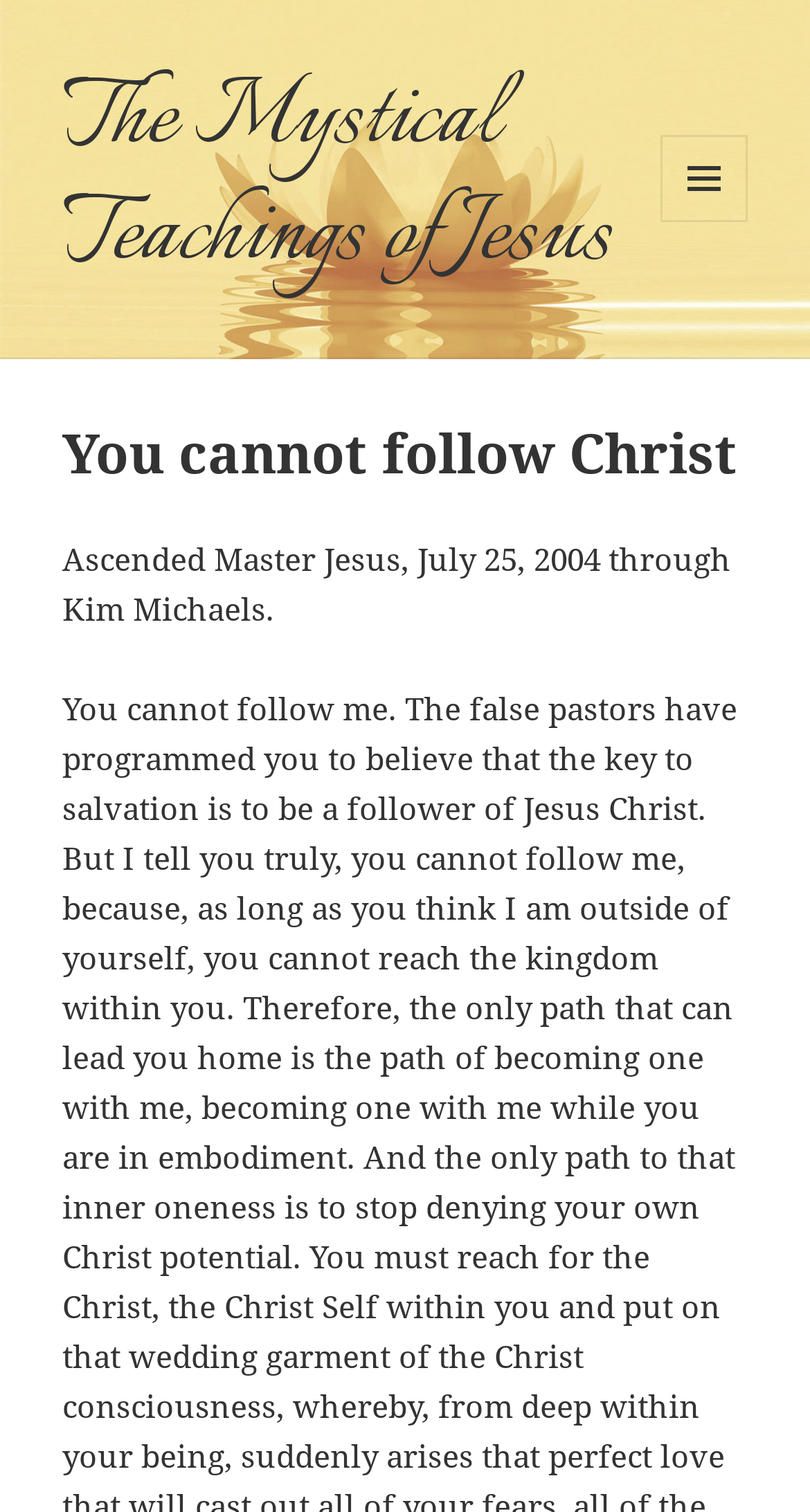Find the bounding box of the UI element described as: "Menu and widgets". The bounding box coordinates should be given as four float values between 0 and 1, i.e., [left, top, right, bottom].

[0.815, 0.089, 0.923, 0.147]